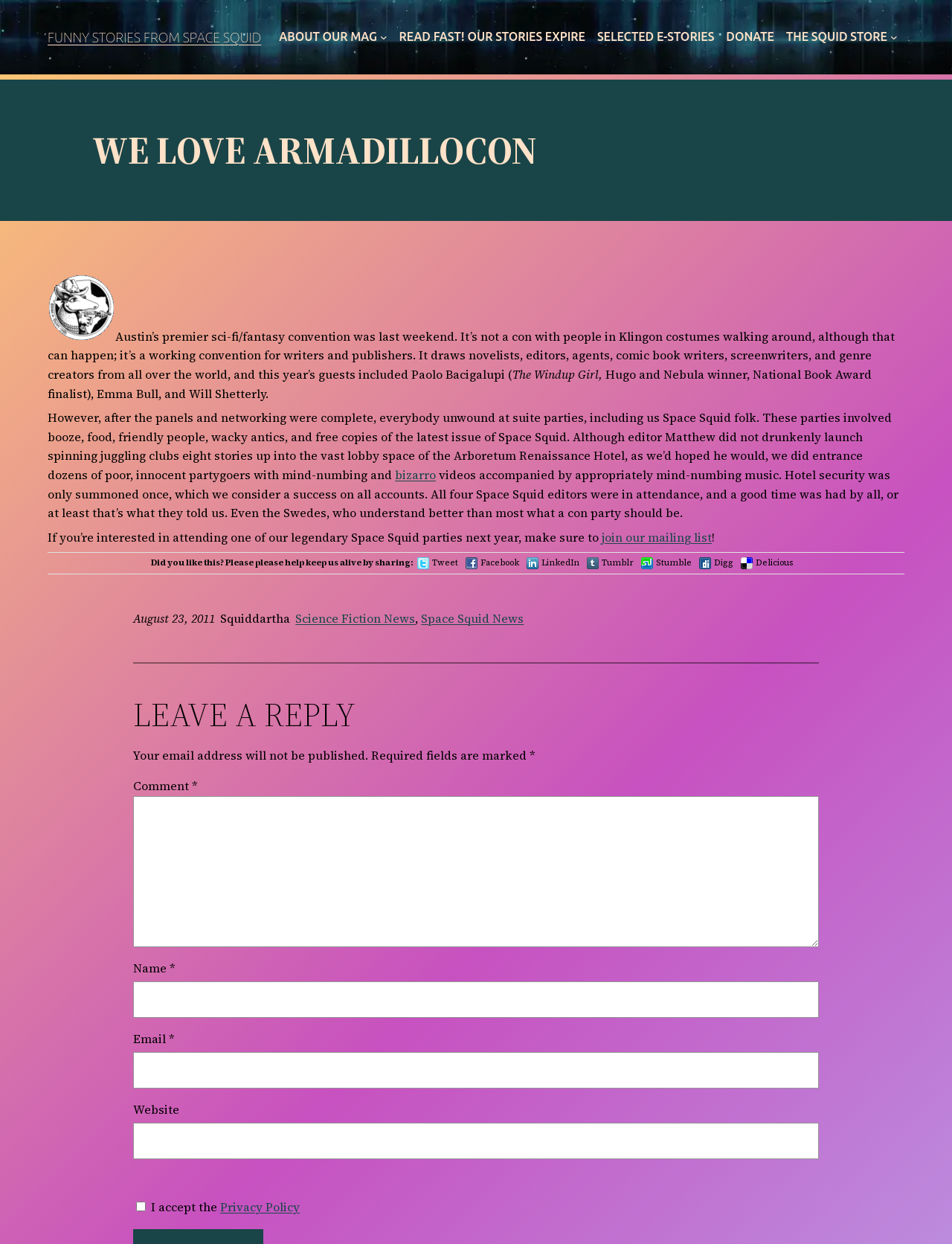Could you identify the text that serves as the heading for this webpage?

FUNNY STORIES FROM SPACE SQUID